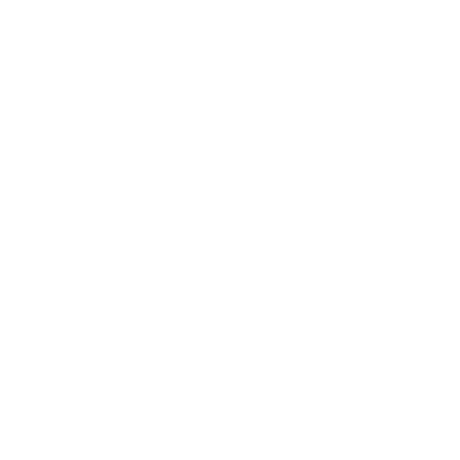Where is the exhibition 'Extended Call Pt.3' showcased?
Provide a detailed and well-explained answer to the question.

According to the caption, the exhibition 'Extended Call Pt.3' is showcased by Subsidiary Projects in London.